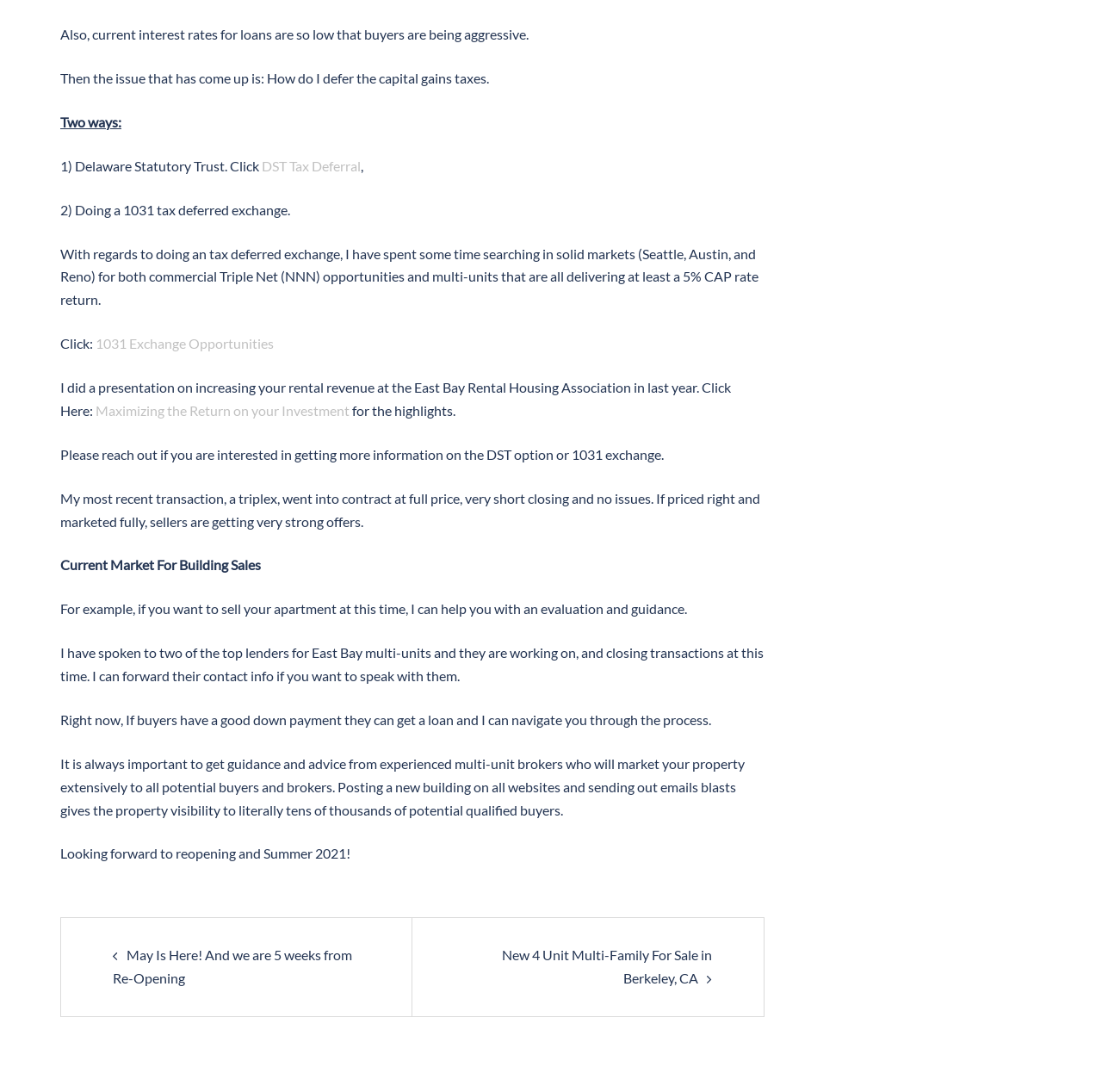What is the author's advice for sellers?
Examine the webpage screenshot and provide an in-depth answer to the question.

The author emphasizes the importance of getting guidance and advice from experienced multi-unit brokers who will market the property extensively to all potential buyers and brokers, in order to get strong offers.